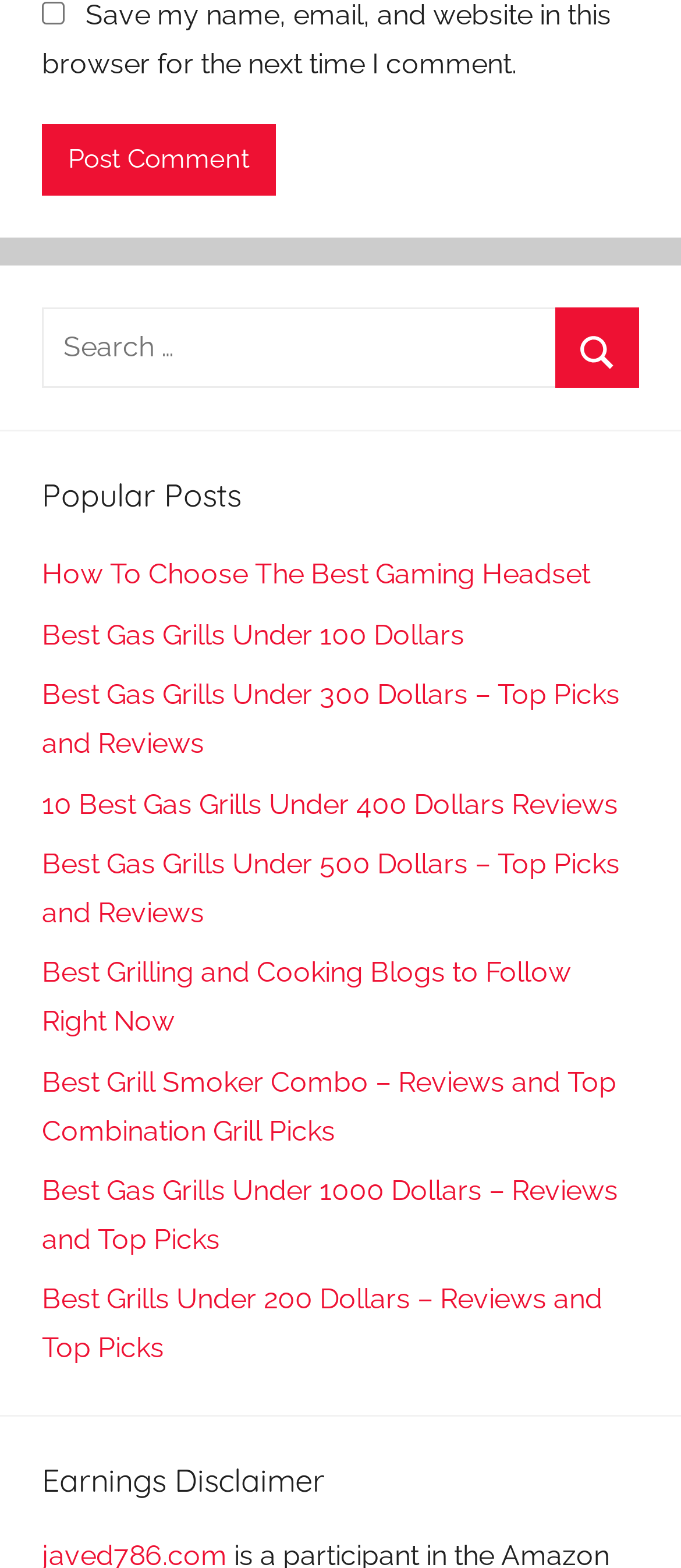Given the description of a UI element: "Search", identify the bounding box coordinates of the matching element in the webpage screenshot.

[0.816, 0.196, 0.938, 0.247]